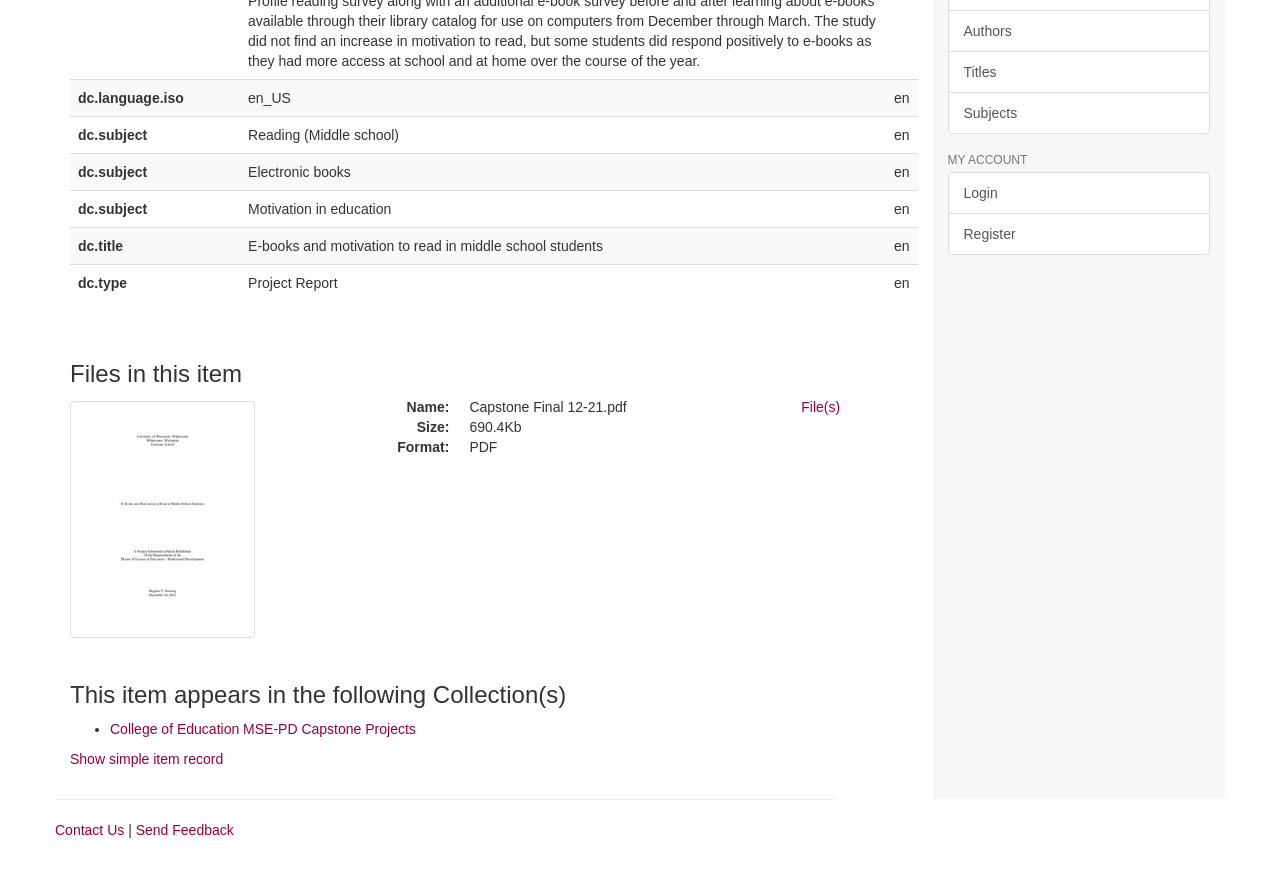Show the bounding box coordinates for the HTML element described as: "File(s)".

[0.626, 0.459, 0.656, 0.477]